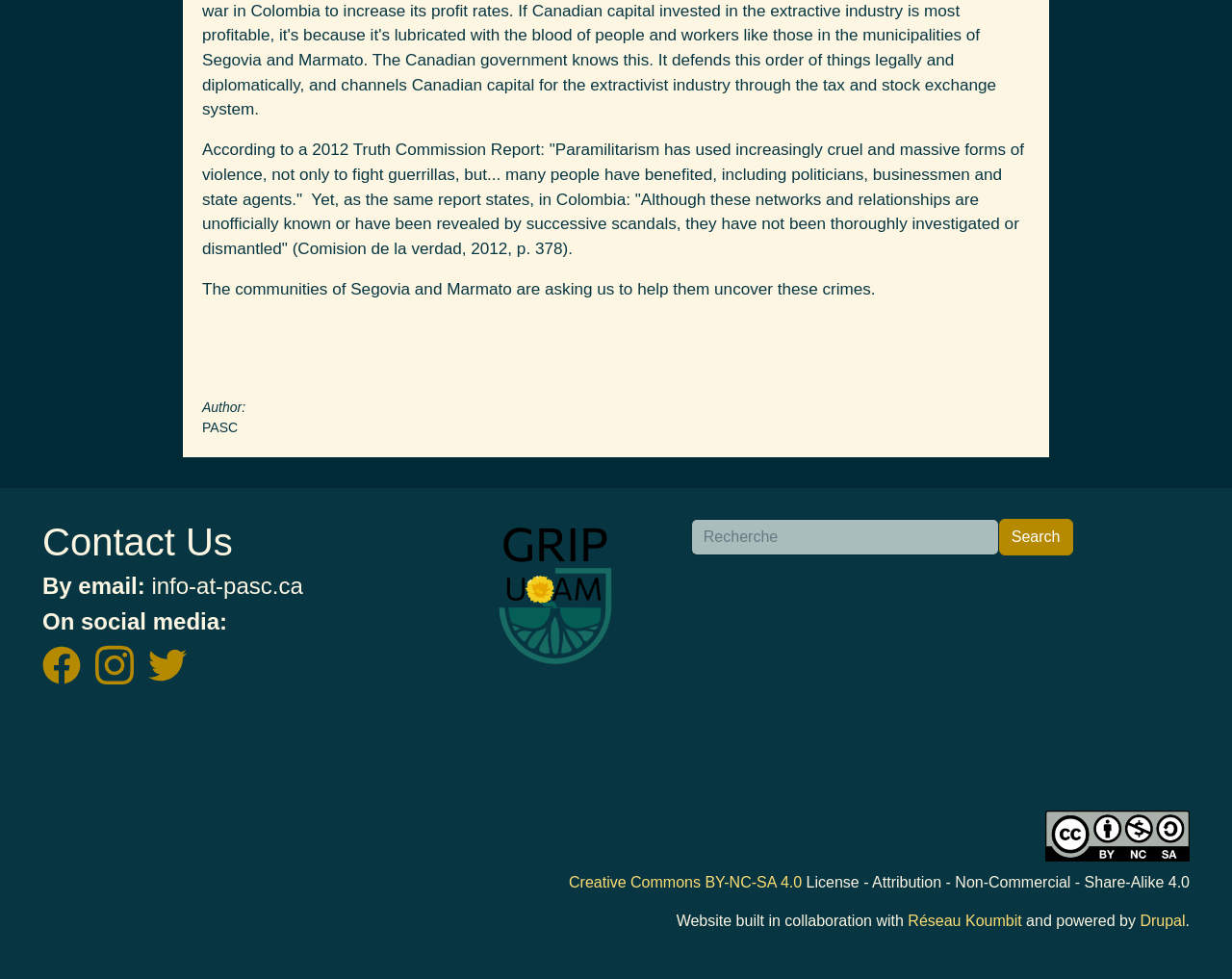Find the bounding box of the web element that fits this description: "Consultations".

None